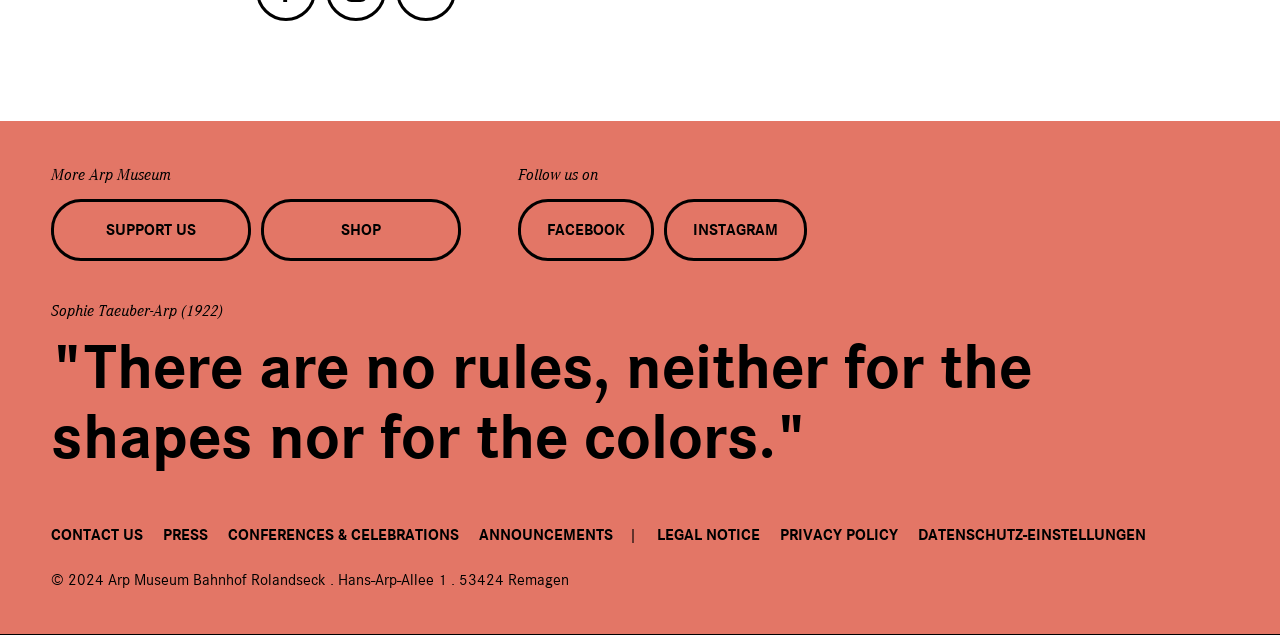Specify the bounding box coordinates of the element's region that should be clicked to achieve the following instruction: "Read Alice's Testimony and Witness". The bounding box coordinates consist of four float numbers between 0 and 1, in the format [left, top, right, bottom].

None